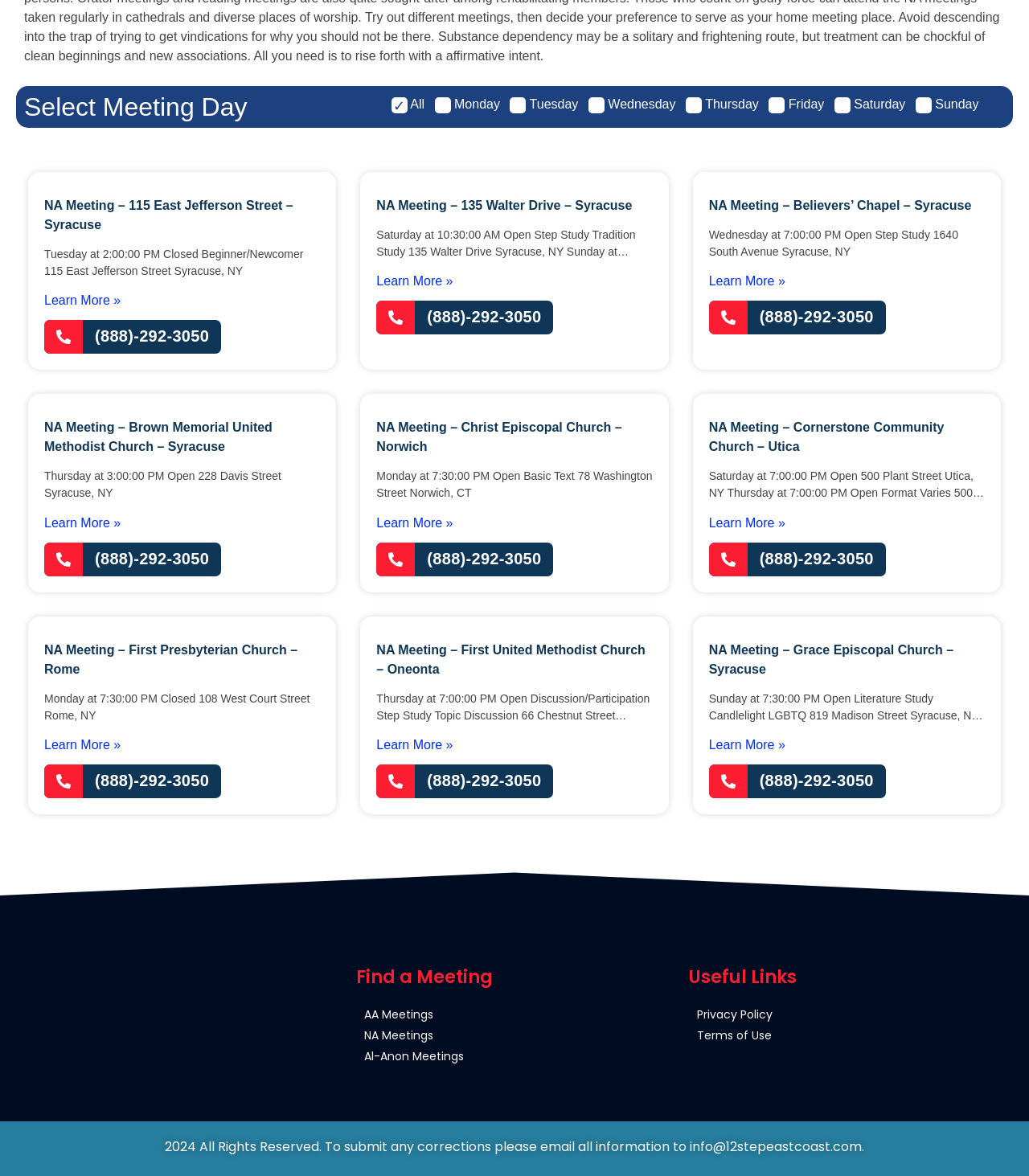Identify the bounding box for the described UI element: "Privacy Policy".

[0.677, 0.856, 0.977, 0.87]